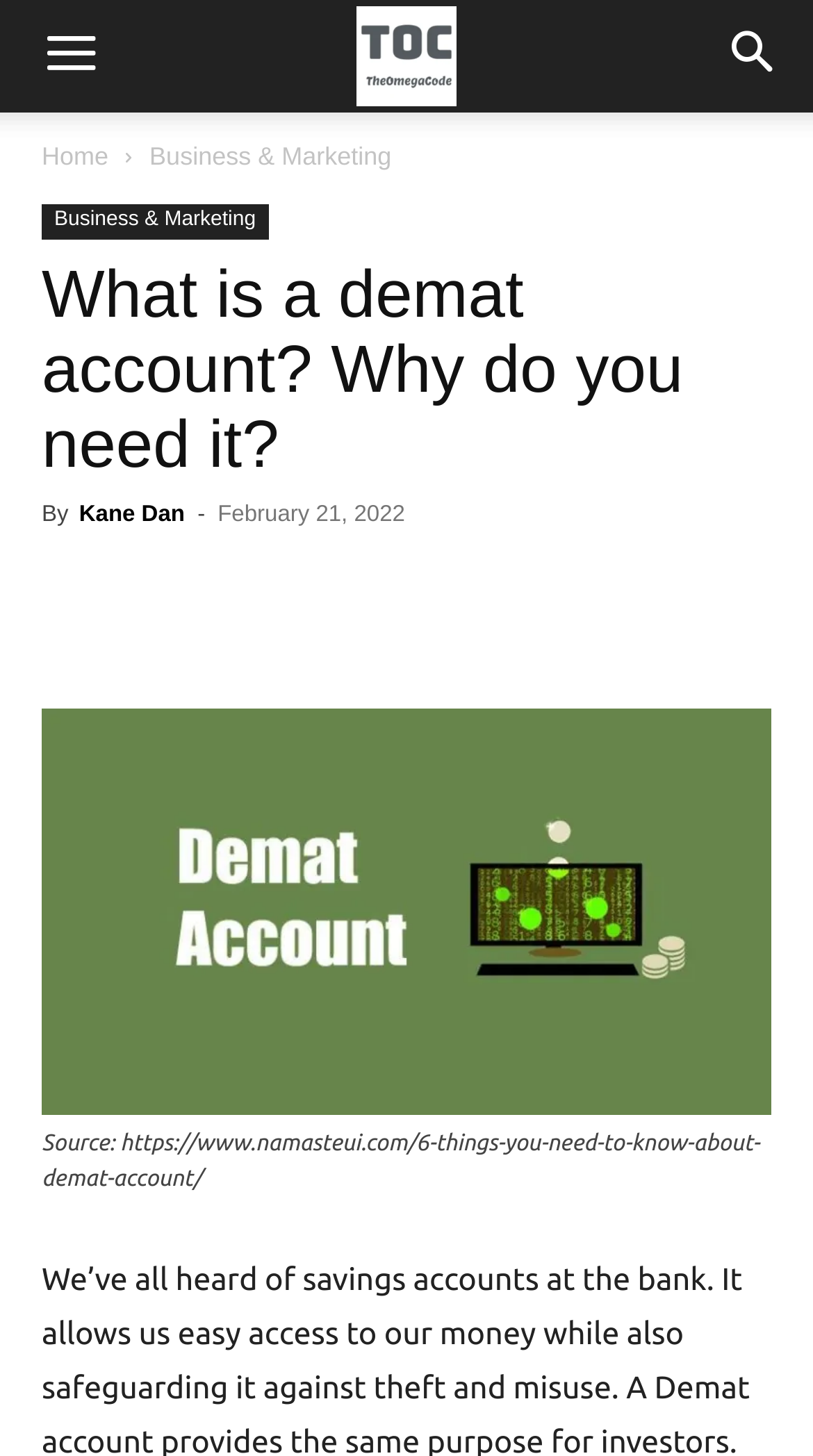Select the bounding box coordinates of the element I need to click to carry out the following instruction: "Click the menu button".

[0.005, 0.0, 0.169, 0.077]